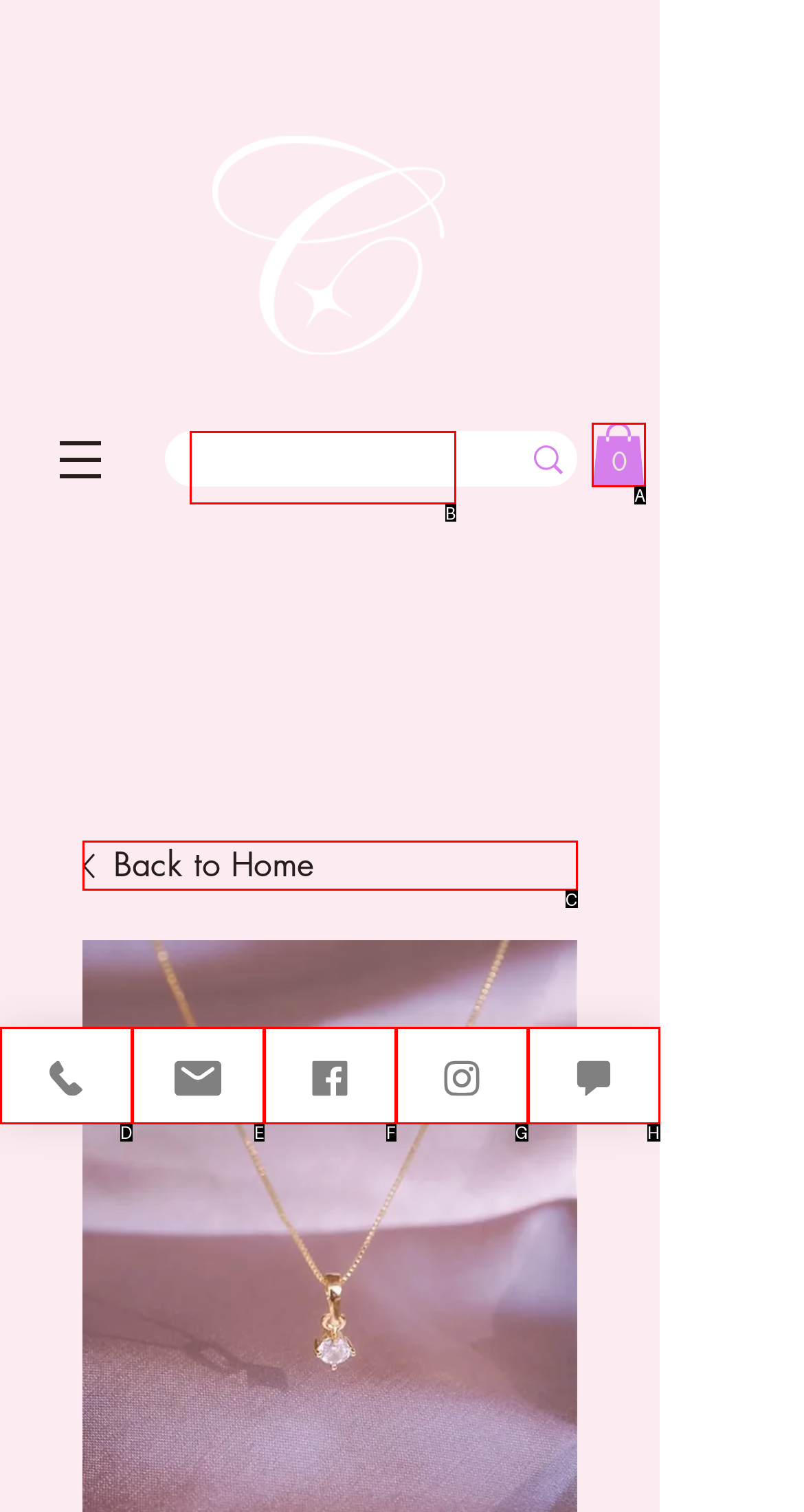Determine which element should be clicked for this task: Go back to home page
Answer with the letter of the selected option.

C